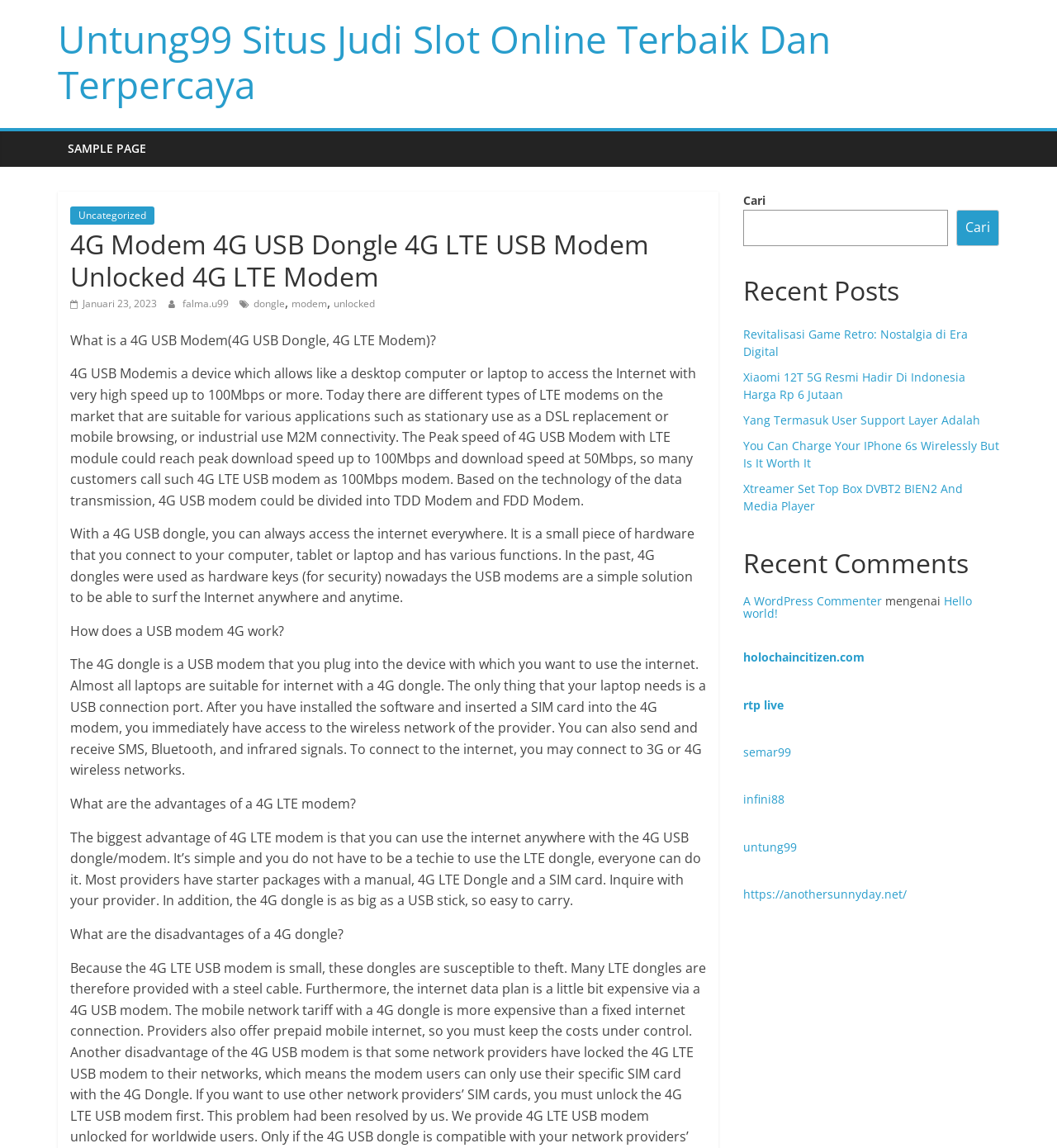How does a USB modem 4G work?
Refer to the image and provide a one-word or short phrase answer.

Plug into device, install software, insert SIM card